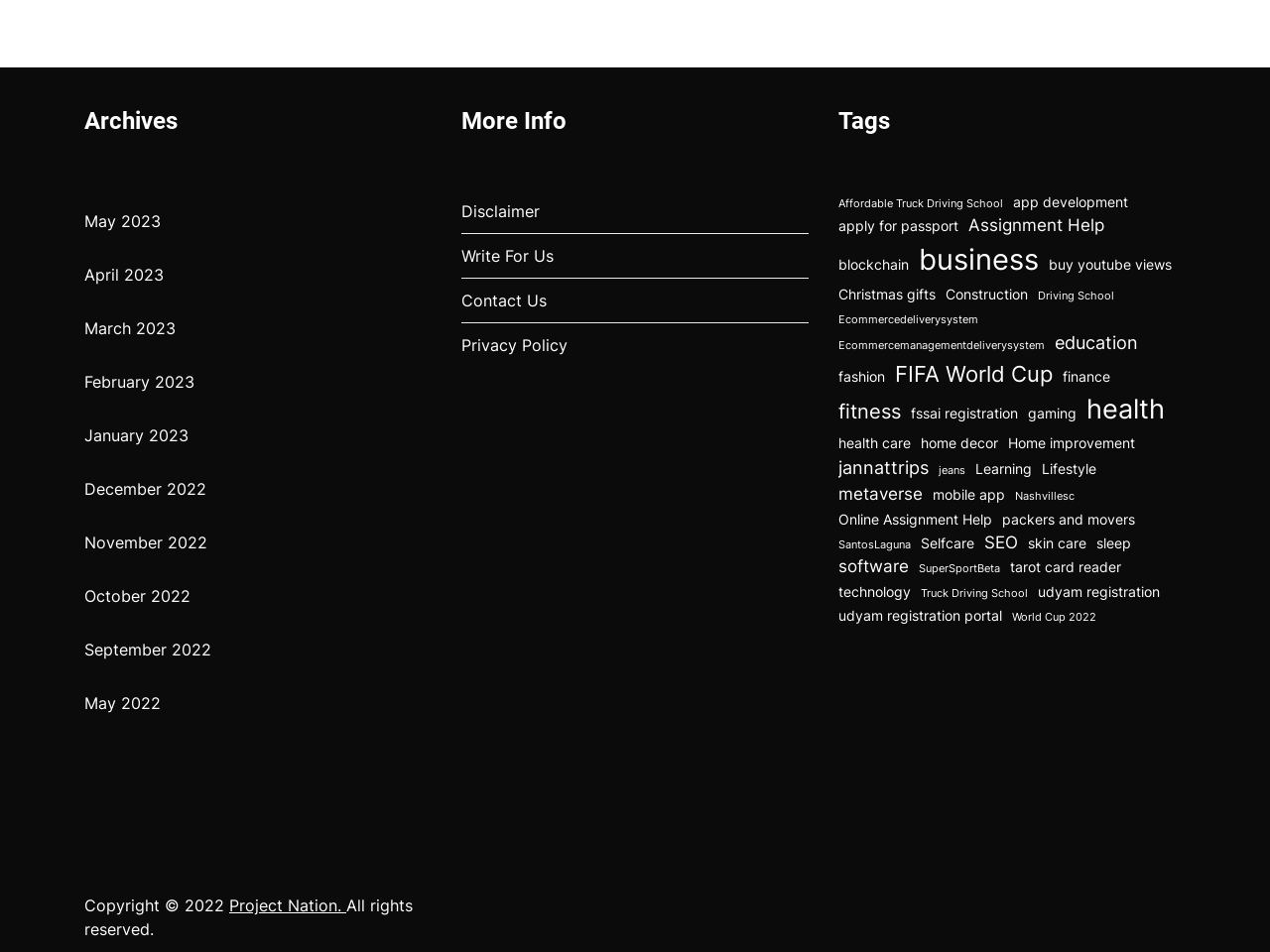Provide a short, one-word or phrase answer to the question below:
What is the earliest month listed?

May 2022